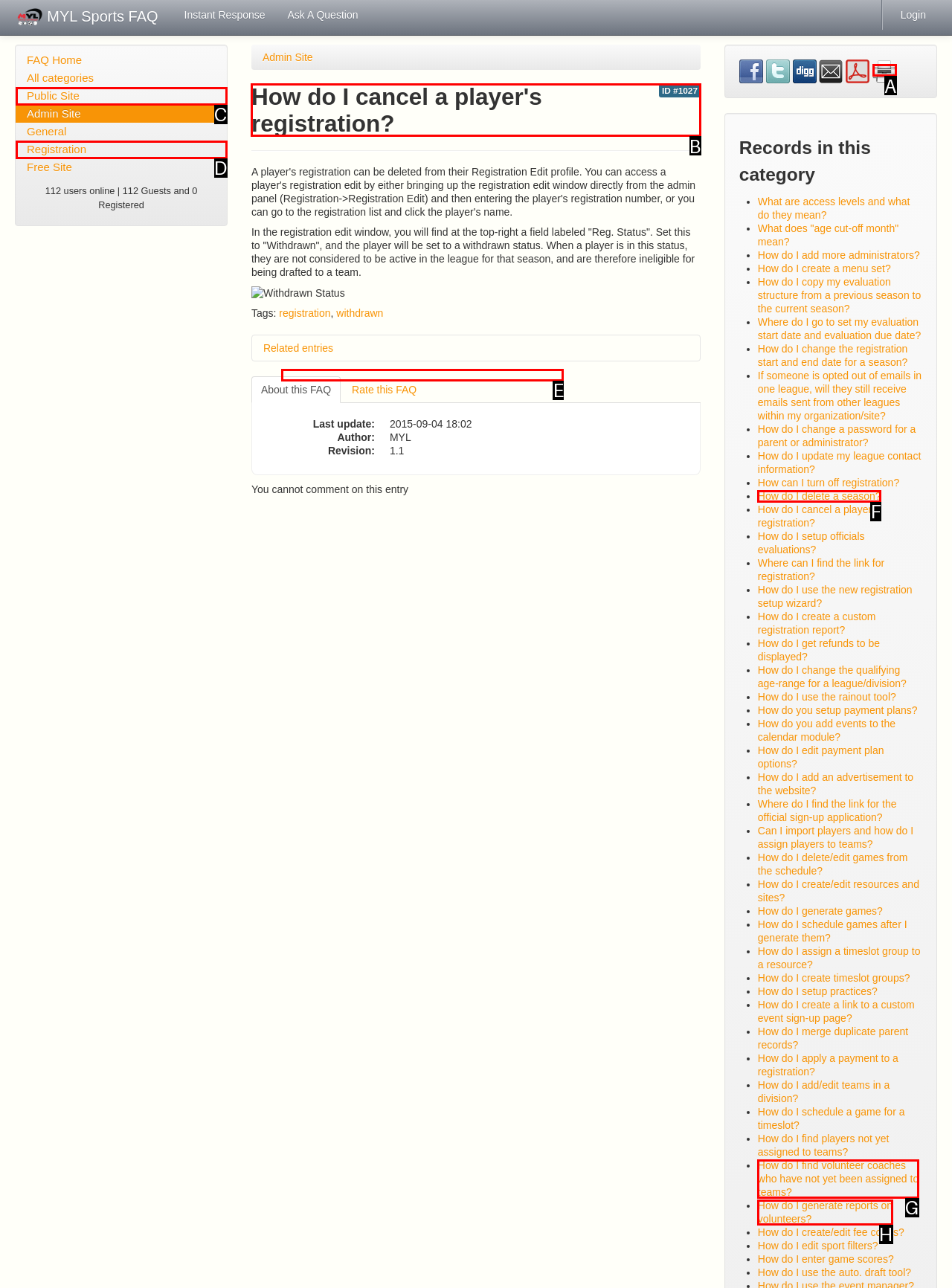Given the instruction: Click on 'How do I cancel a player's registration?', which HTML element should you click on?
Answer with the letter that corresponds to the correct option from the choices available.

B